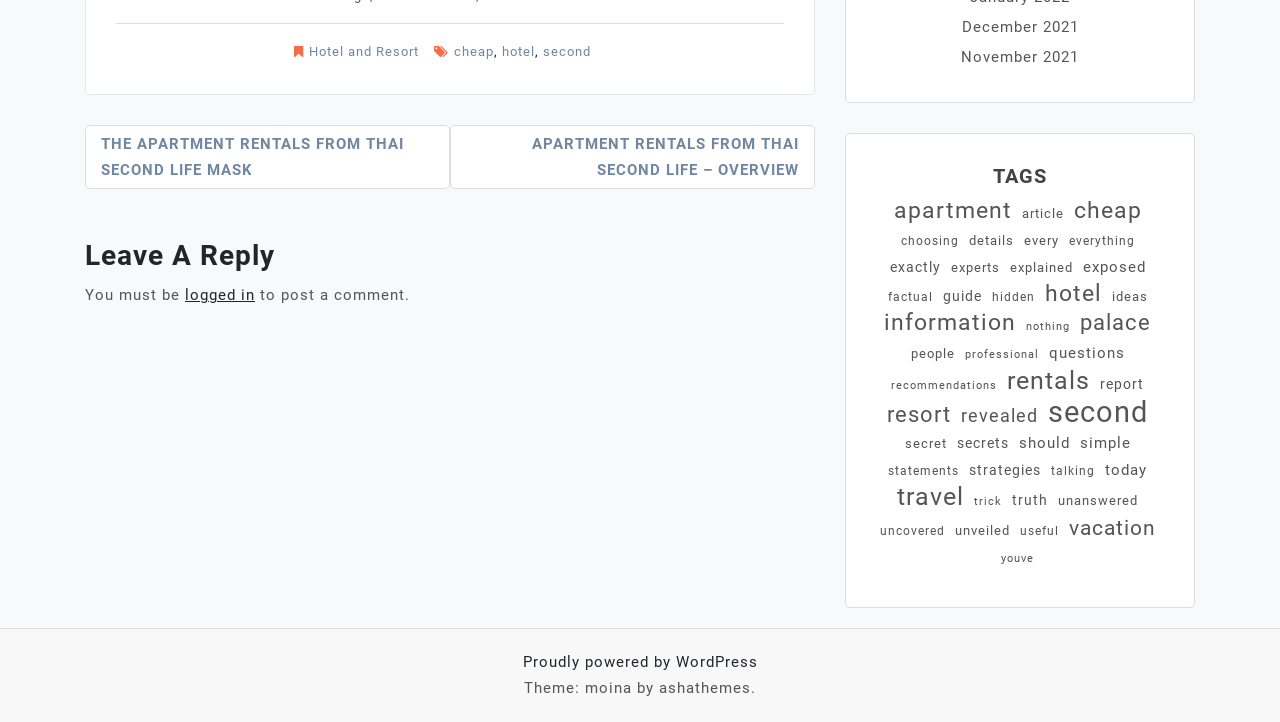What is the purpose of the 'Leave A Reply' section?
Please provide a detailed answer to the question.

The 'Leave A Reply' section is located at the bottom of the webpage, and it contains a static text 'You must be logged in to post a comment.' This suggests that the purpose of this section is to allow users to post a comment, but only if they are logged in.